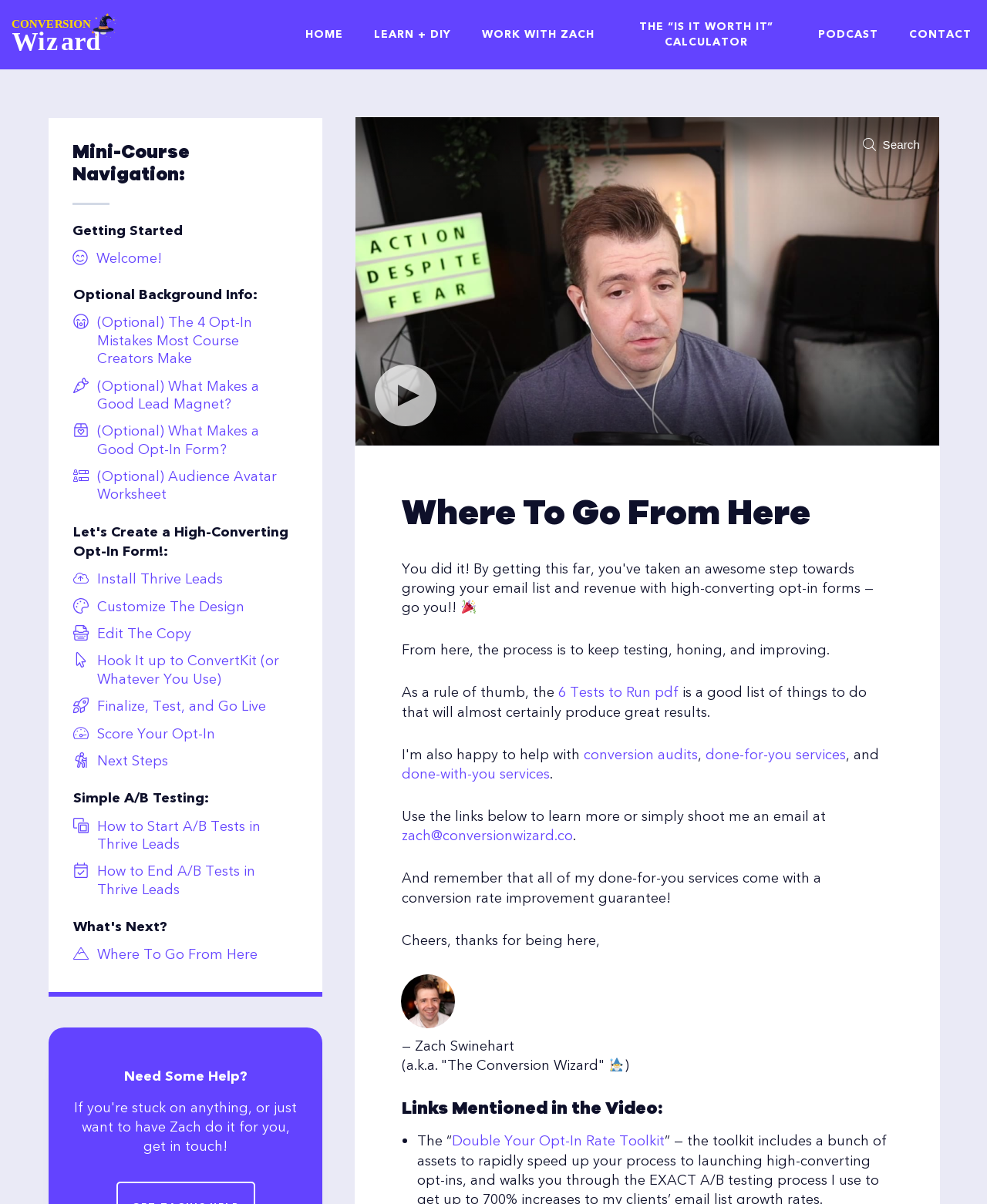What is the 'Simple A/B Testing' section about?
Using the image, answer in one word or phrase.

A/B testing